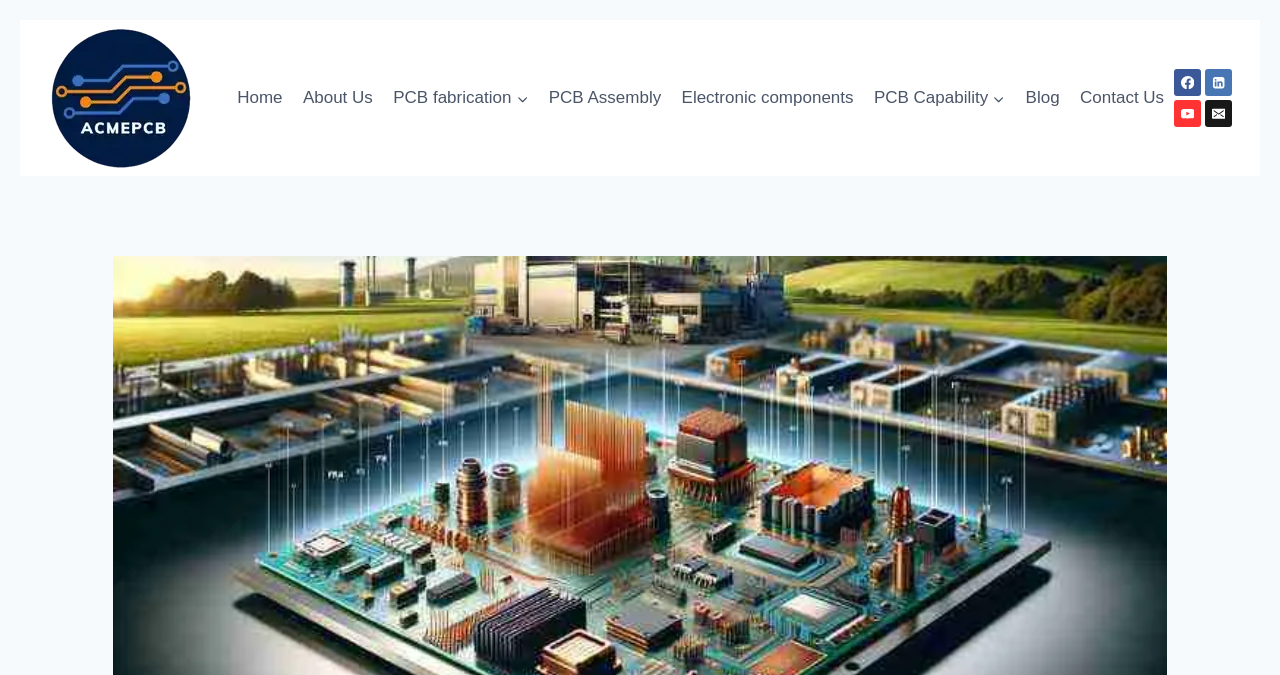Could you determine the bounding box coordinates of the clickable element to complete the instruction: "Follow the company on Facebook"? Provide the coordinates as four float numbers between 0 and 1, i.e., [left, top, right, bottom].

[0.917, 0.102, 0.938, 0.142]